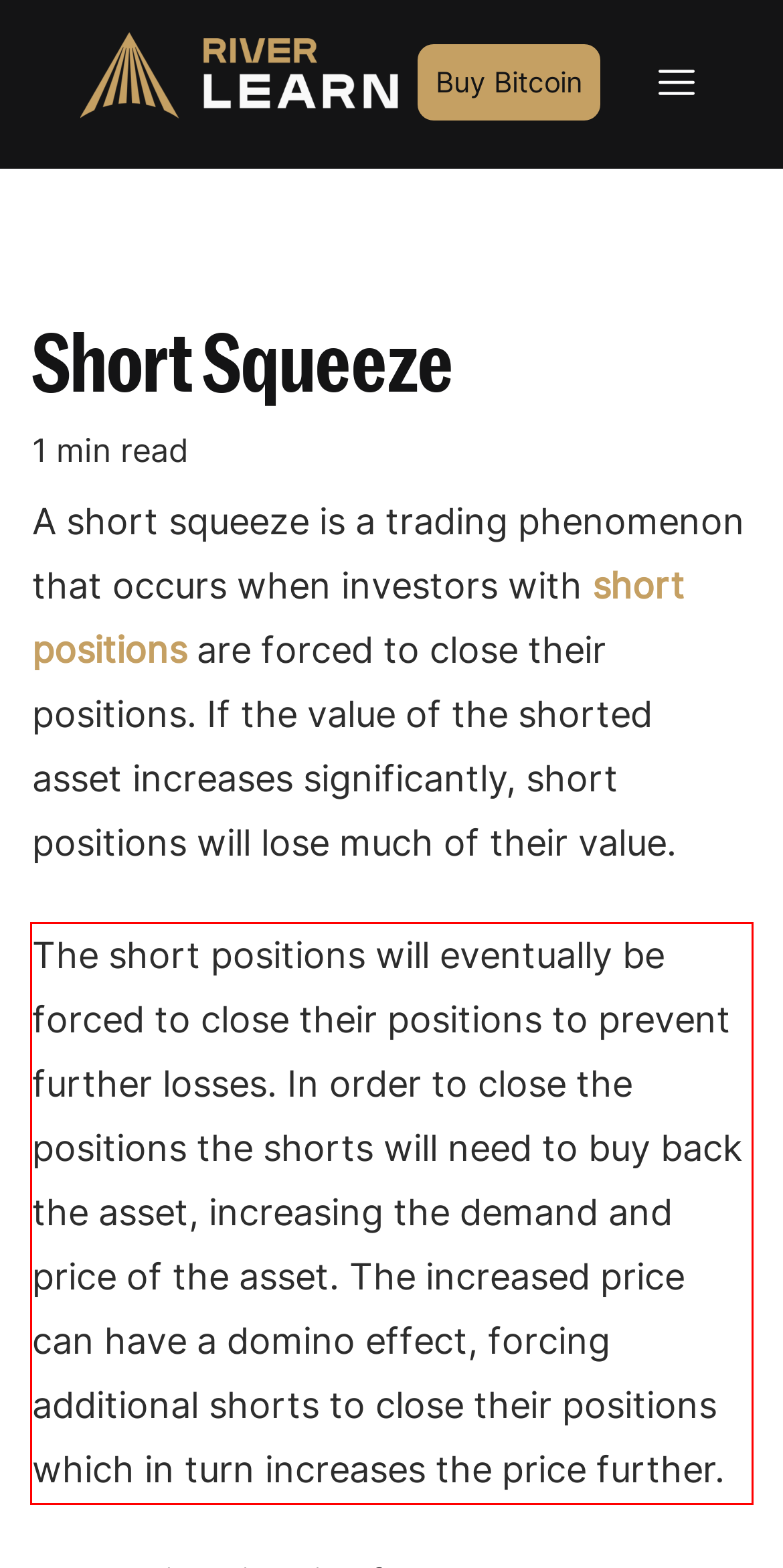With the provided screenshot of a webpage, locate the red bounding box and perform OCR to extract the text content inside it.

The short positions will eventually be forced to close their positions to prevent further losses. In order to close the positions the shorts will need to buy back the asset, increasing the demand and price of the asset. The increased price can have a domino effect, forcing additional shorts to close their positions which in turn increases the price further.